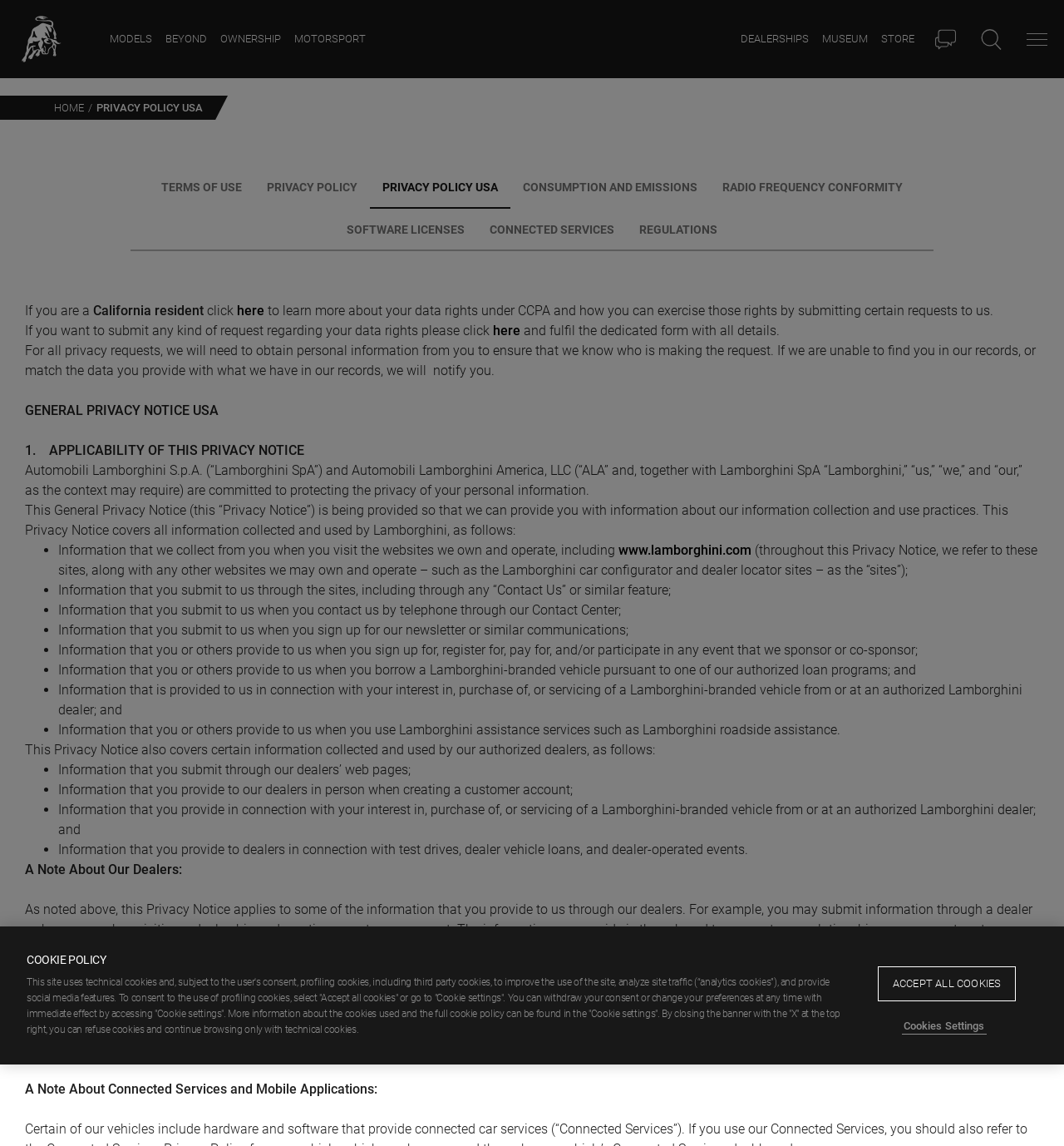What is the purpose of the 'Open chatbot' button?
Refer to the image and provide a thorough answer to the question.

I found a button element with the text 'Open chatbot' which implies that clicking on it will open a chatbot for user interaction.